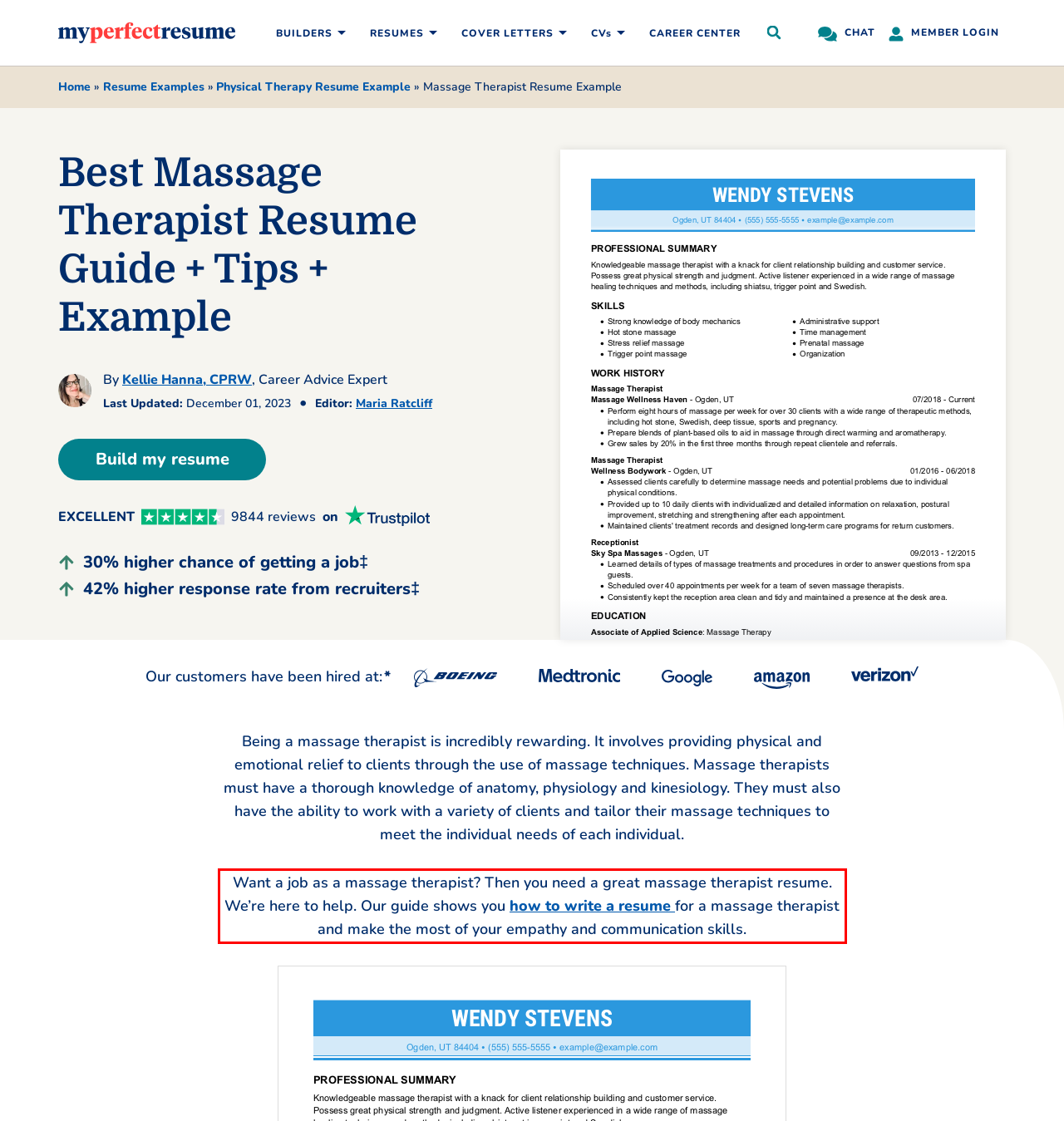From the given screenshot of a webpage, identify the red bounding box and extract the text content within it.

Want a job as a massage therapist? Then you need a great massage therapist resume. We’re here to help. Our guide shows you how to write a resume for a massage therapist and make the most of your empathy and communication skills.